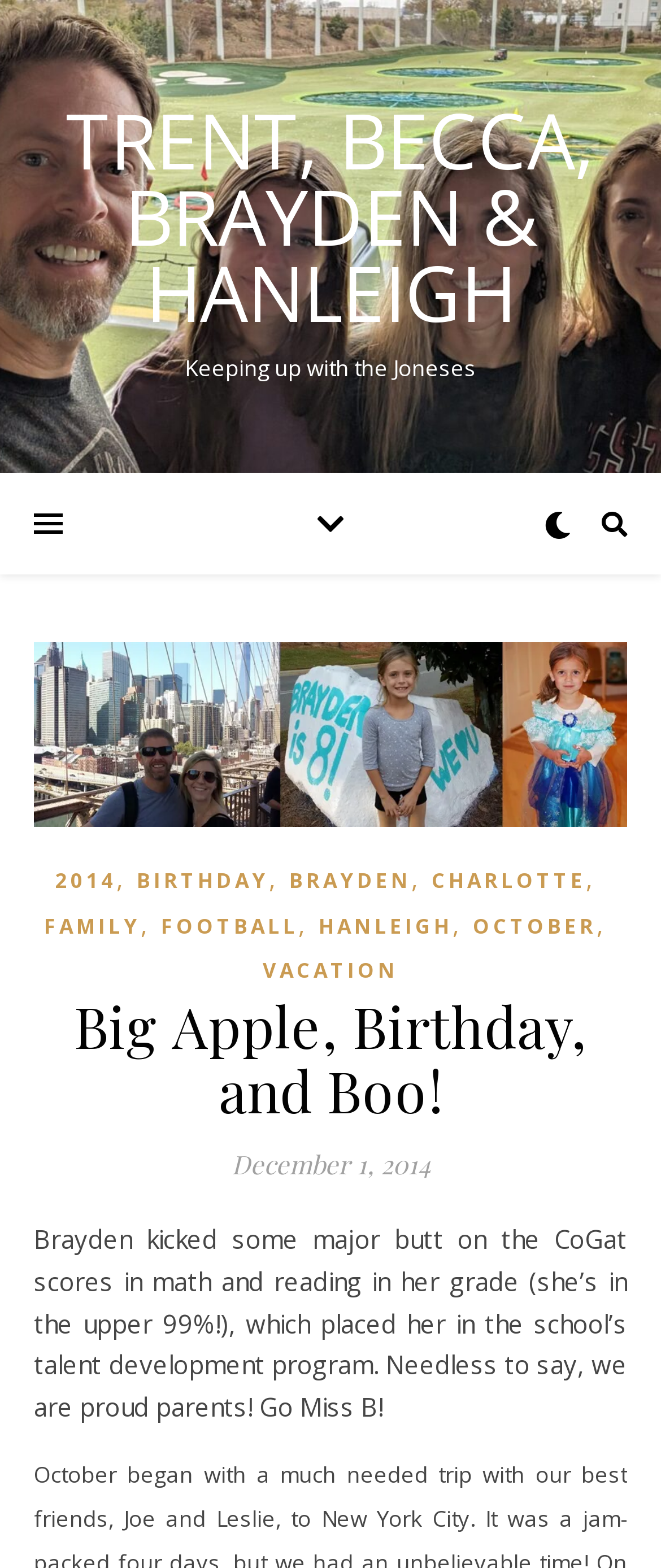Can you pinpoint the bounding box coordinates for the clickable element required for this instruction: "Click the 'BRAYDEN' link"? The coordinates should be four float numbers between 0 and 1, i.e., [left, top, right, bottom].

[0.437, 0.549, 0.622, 0.576]